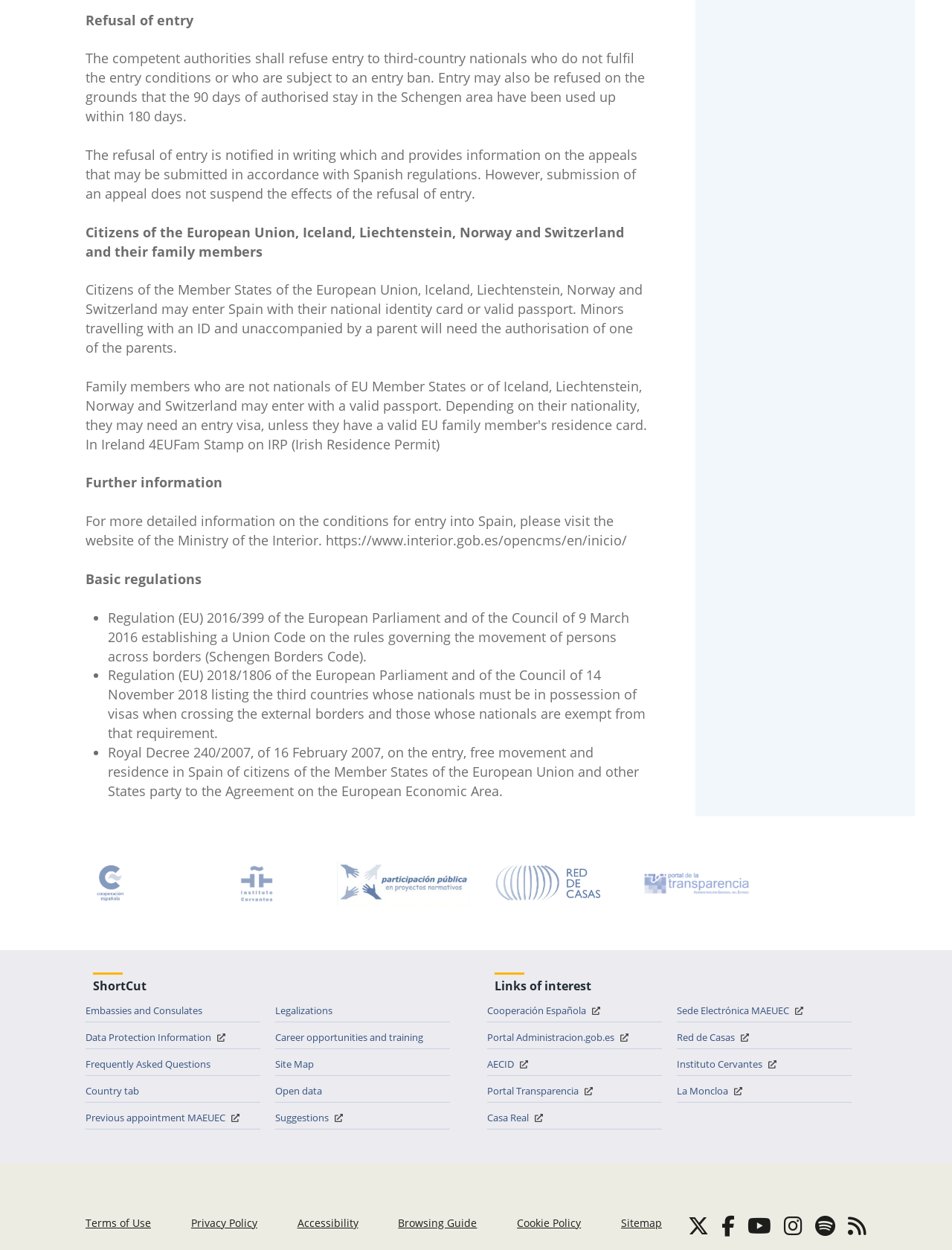Carefully observe the image and respond to the question with a detailed answer:
Where can one find more detailed information on the conditions for entry into Spain?

The webpage suggests that for more detailed information on the conditions for entry into Spain, one should visit the website of the Ministry of the Interior, which is provided as a link on the webpage.